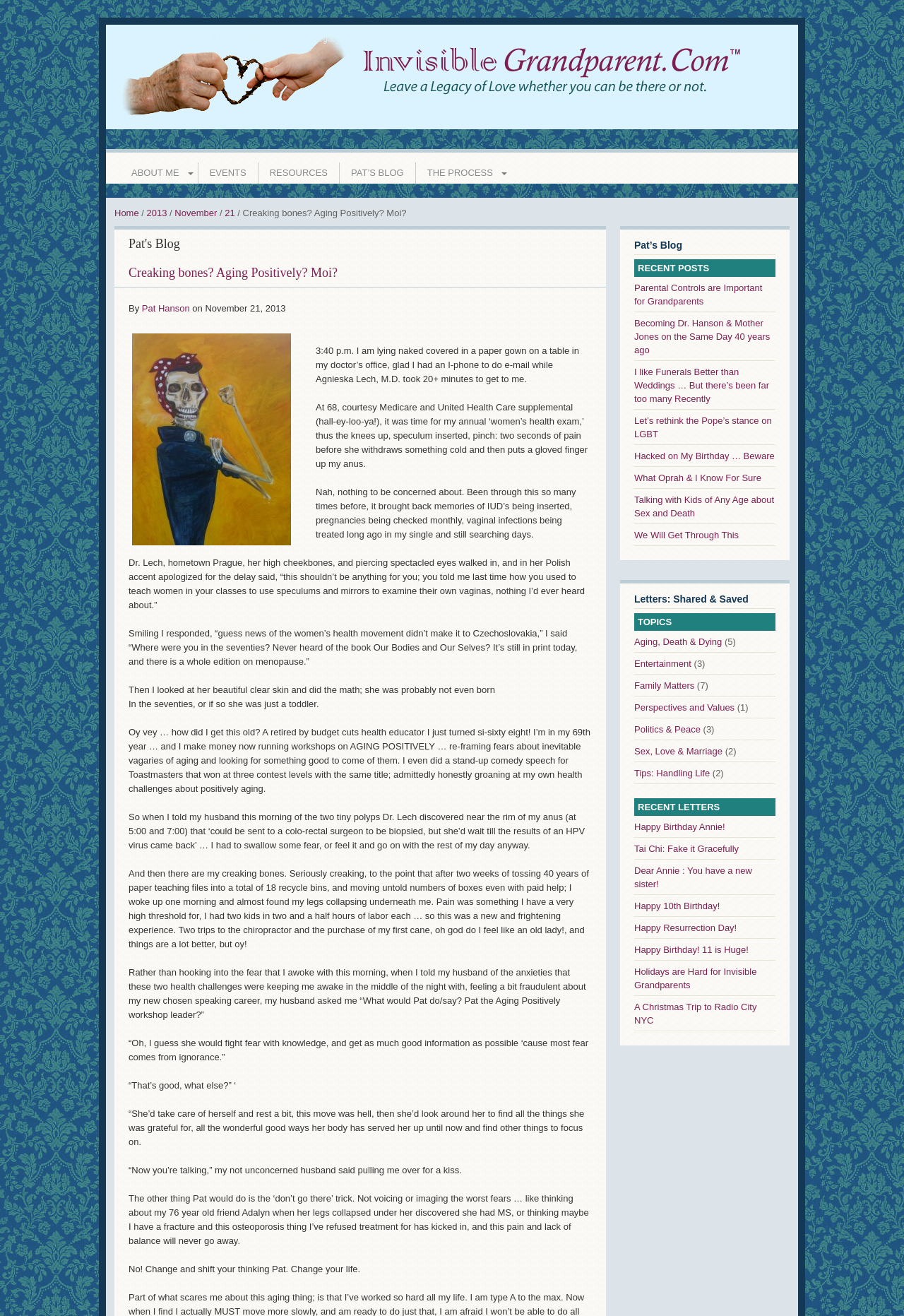Elaborate on the different components and information displayed on the webpage.

This webpage appears to be a personal blog written by Pat Hanson, focusing on her experiences and perspectives on aging, health, and life. The page is divided into several sections, with a prominent header section featuring the title "Creaking bones? Aging Positively? Moi?" and a navigation menu with links to "ABOUT ME", "EVENTS", "RESOURCES", "PAT'S BLOG", and "THE PROCESS".

Below the header, there is a section with a brief introduction to the blog, followed by a series of paragraphs detailing Pat's recent experiences with her doctor, including a health exam and the discovery of two tiny polyps near her anus. The text is written in a conversational tone, with Pat sharing her thoughts and feelings about aging, health, and her own mortality.

The page also features a sidebar with links to recent posts, including "Parental Controls are Important for Grandparents", "Becoming Dr. Hanson & Mother Jones on the Same Day 40 years ago", and "I like Funerals Better than Weddings … But there’s been far too many Recently". There is also a section titled "Letters: Shared & Saved" with links to topics such as "Aging, Death & Dying", "Entertainment", and "Family Matters".

Throughout the page, there are several images, including a profile picture of Pat and a photo of her doctor's office. The overall design is simple and easy to navigate, with a focus on Pat's writing and storytelling.